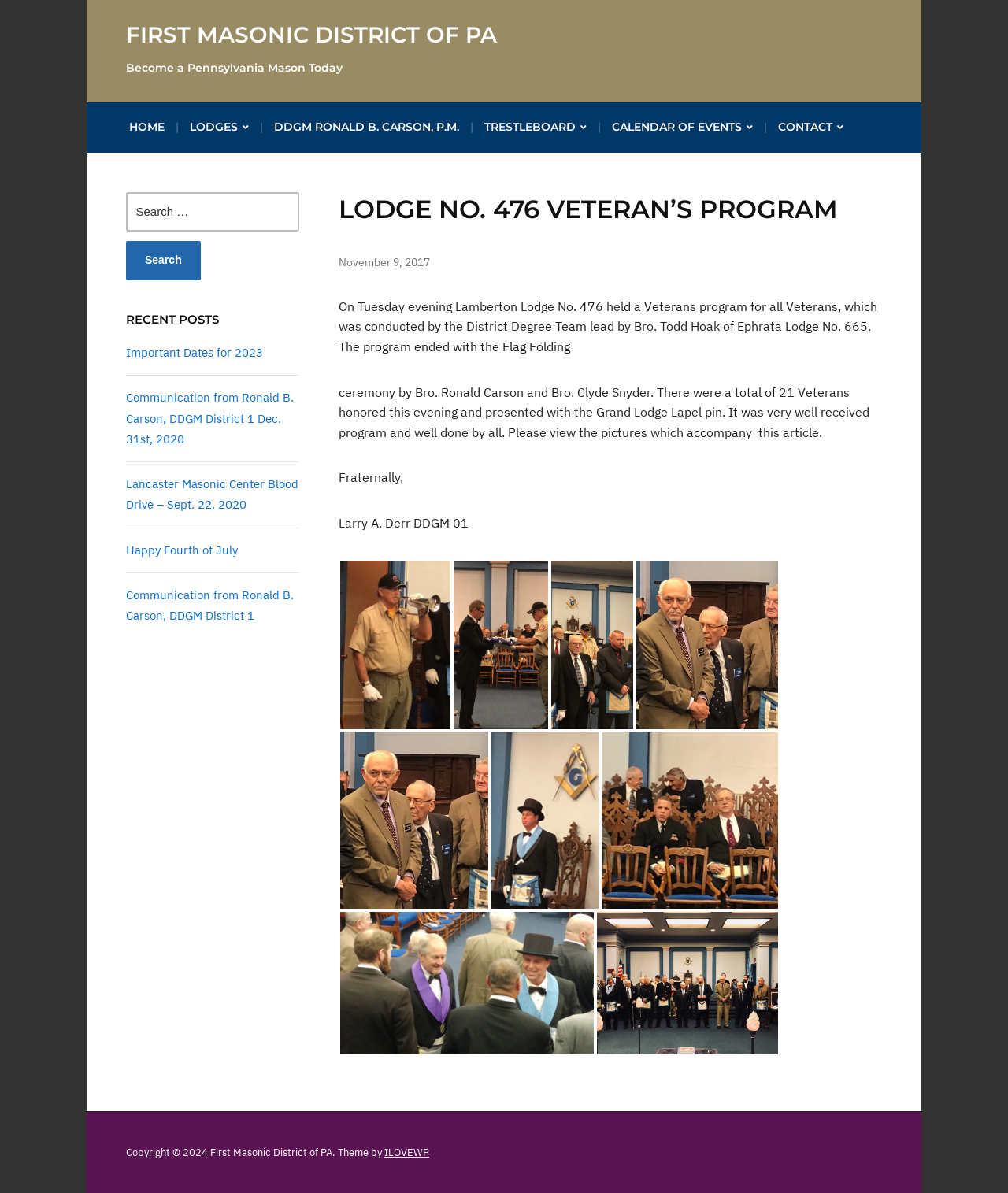Highlight the bounding box coordinates of the element that should be clicked to carry out the following instruction: "Read the 'LODGE NO. 476 VETERAN’S PROGRAM' article". The coordinates must be given as four float numbers ranging from 0 to 1, i.e., [left, top, right, bottom].

[0.336, 0.161, 0.875, 0.191]